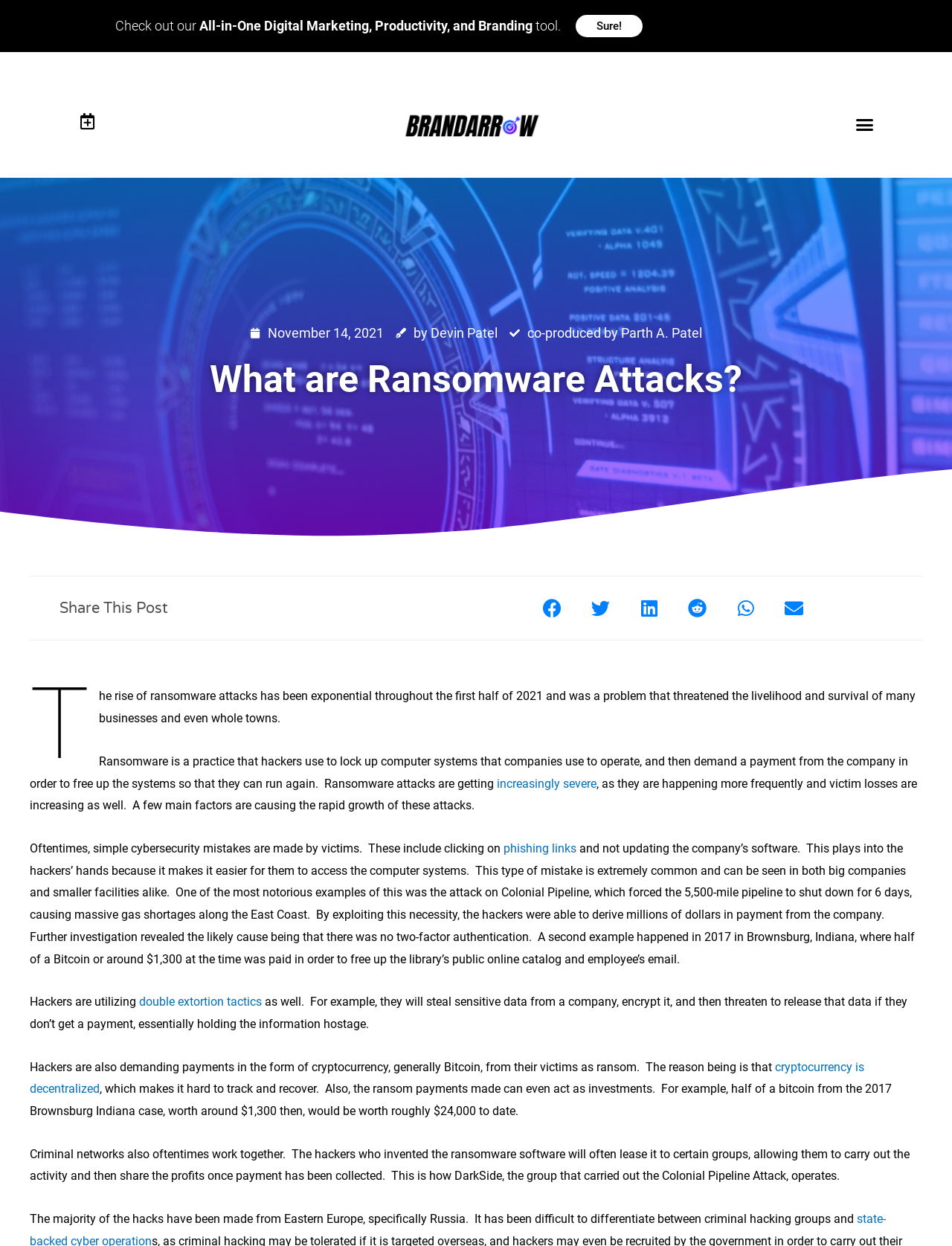Generate the text content of the main heading of the webpage.

What are Ransomware Attacks?